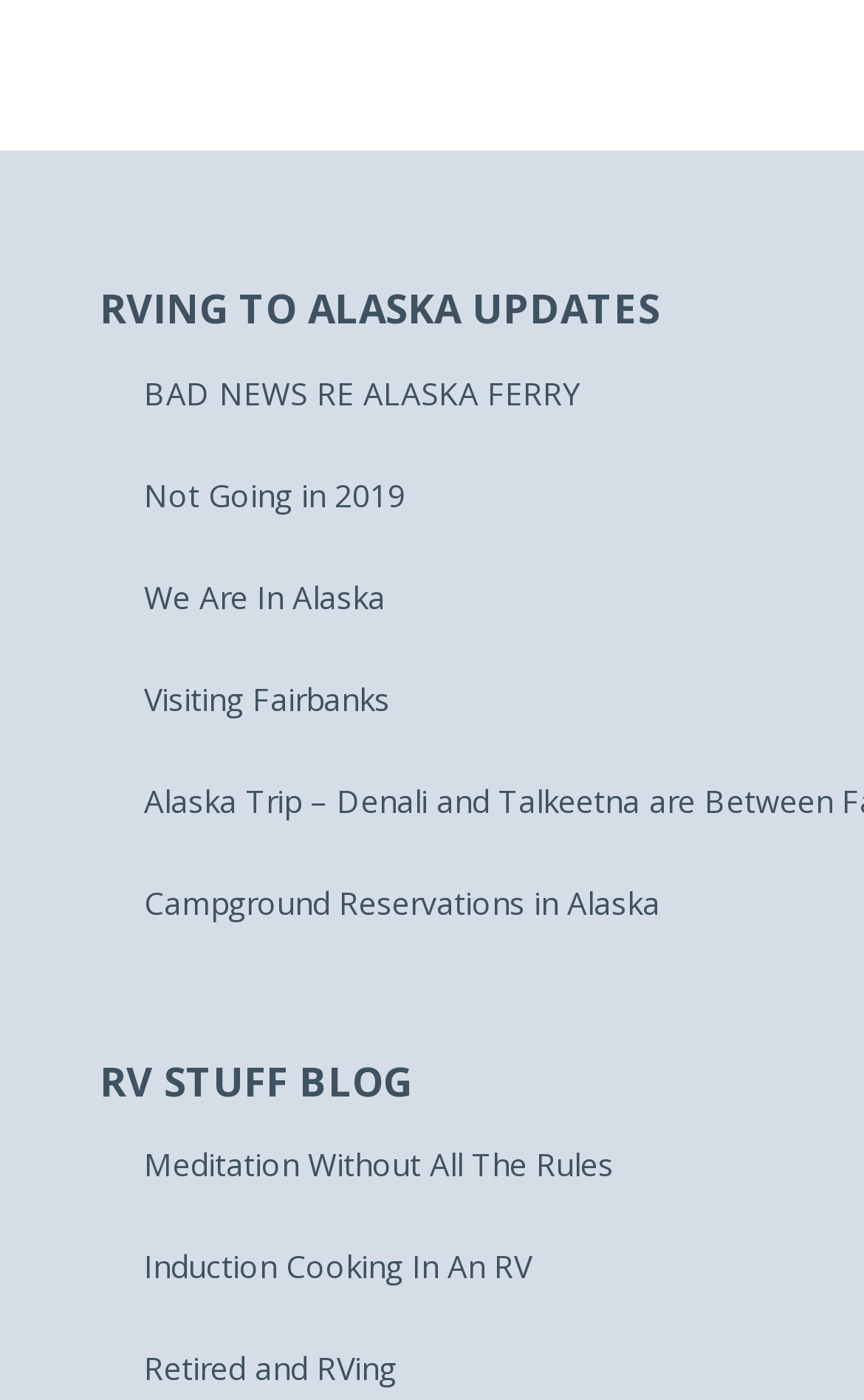How many links are above the link 'Visiting Fairbanks'?
Give a one-word or short-phrase answer derived from the screenshot.

3